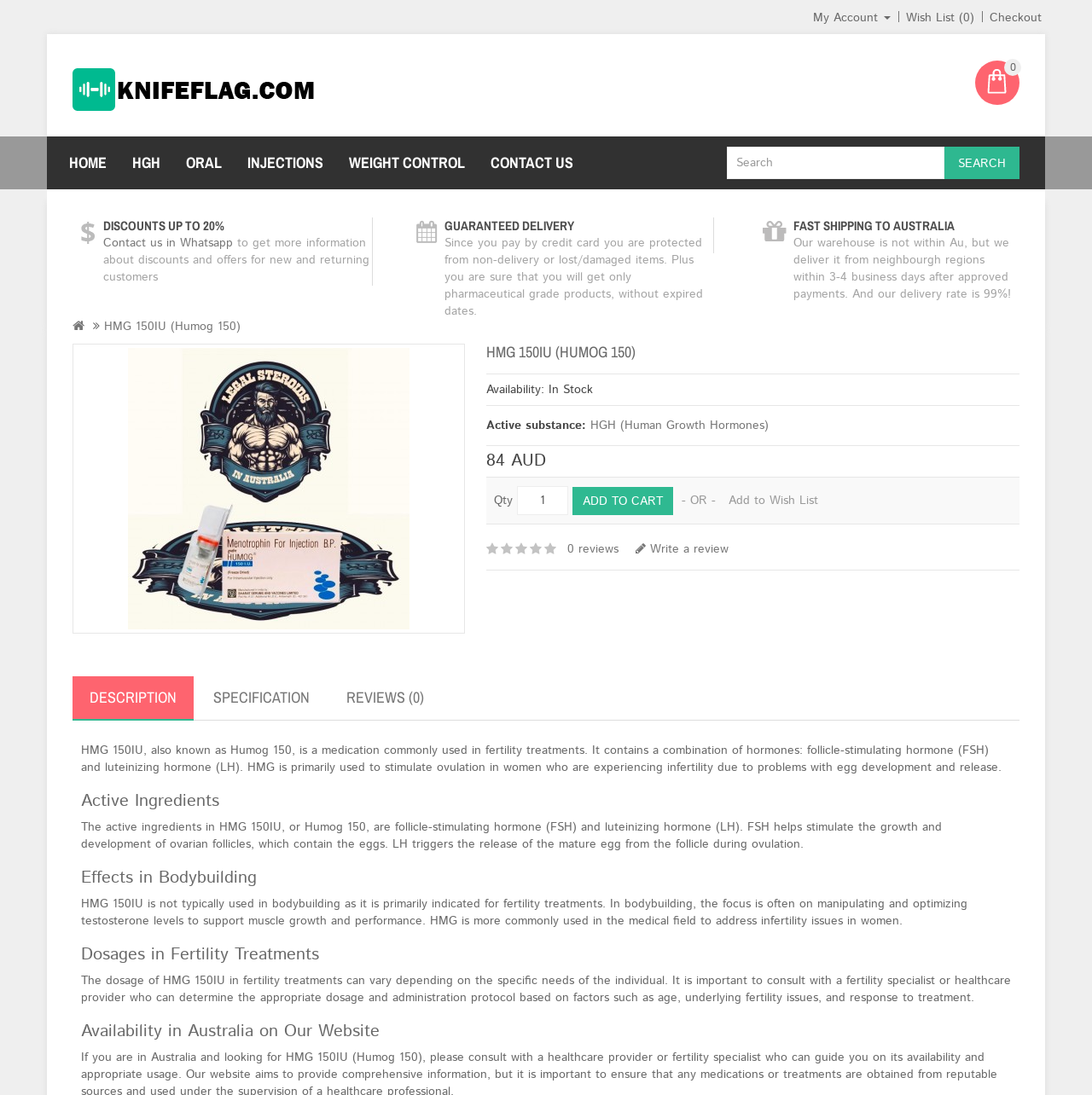Determine the coordinates of the bounding box that should be clicked to complete the instruction: "Go to my account". The coordinates should be represented by four float numbers between 0 and 1: [left, top, right, bottom].

[0.745, 0.009, 0.816, 0.024]